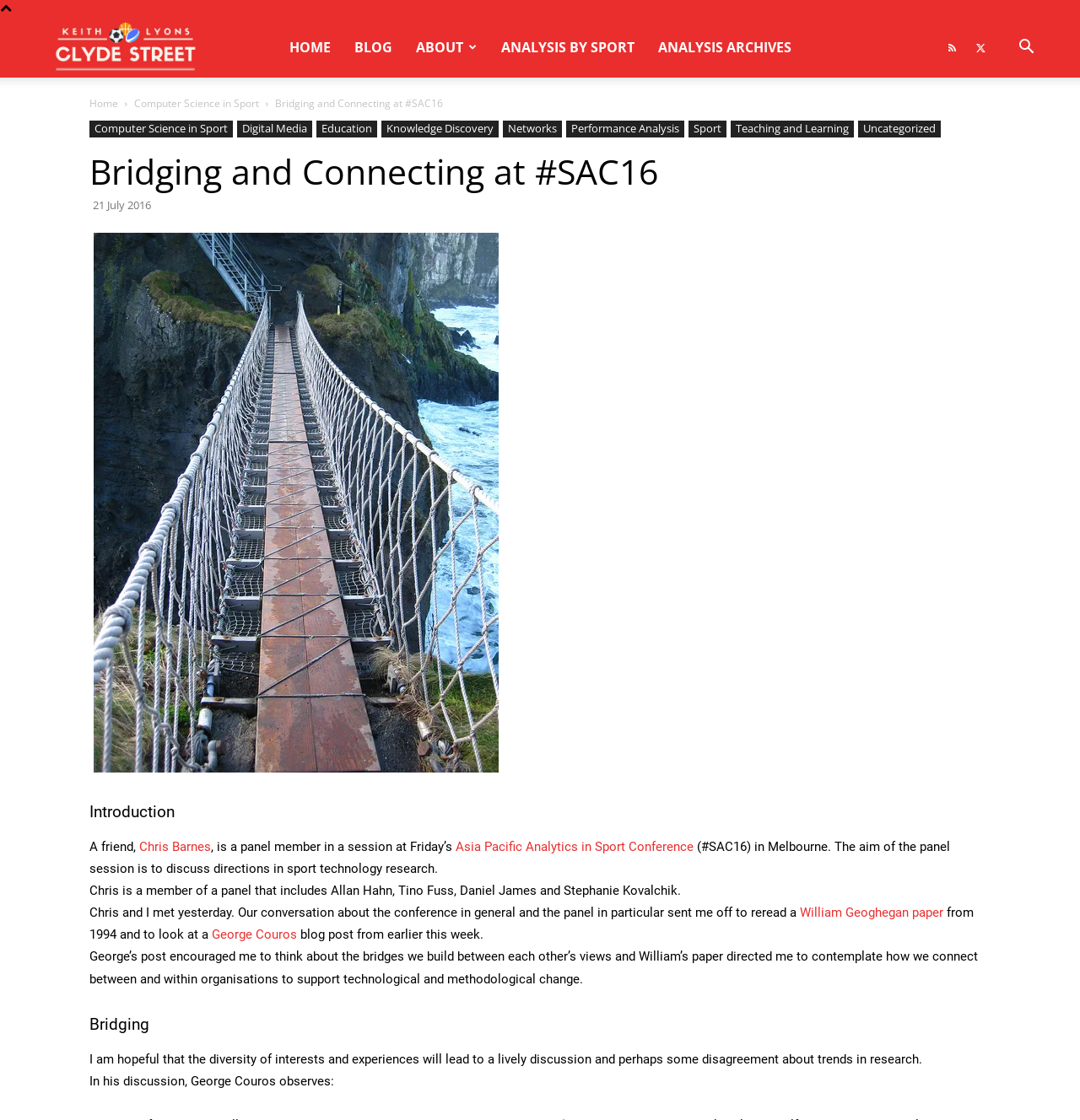Please identify the bounding box coordinates of where to click in order to follow the instruction: "Read the blog post about Asia Pacific Analytics in Sport Conference".

[0.422, 0.749, 0.642, 0.763]